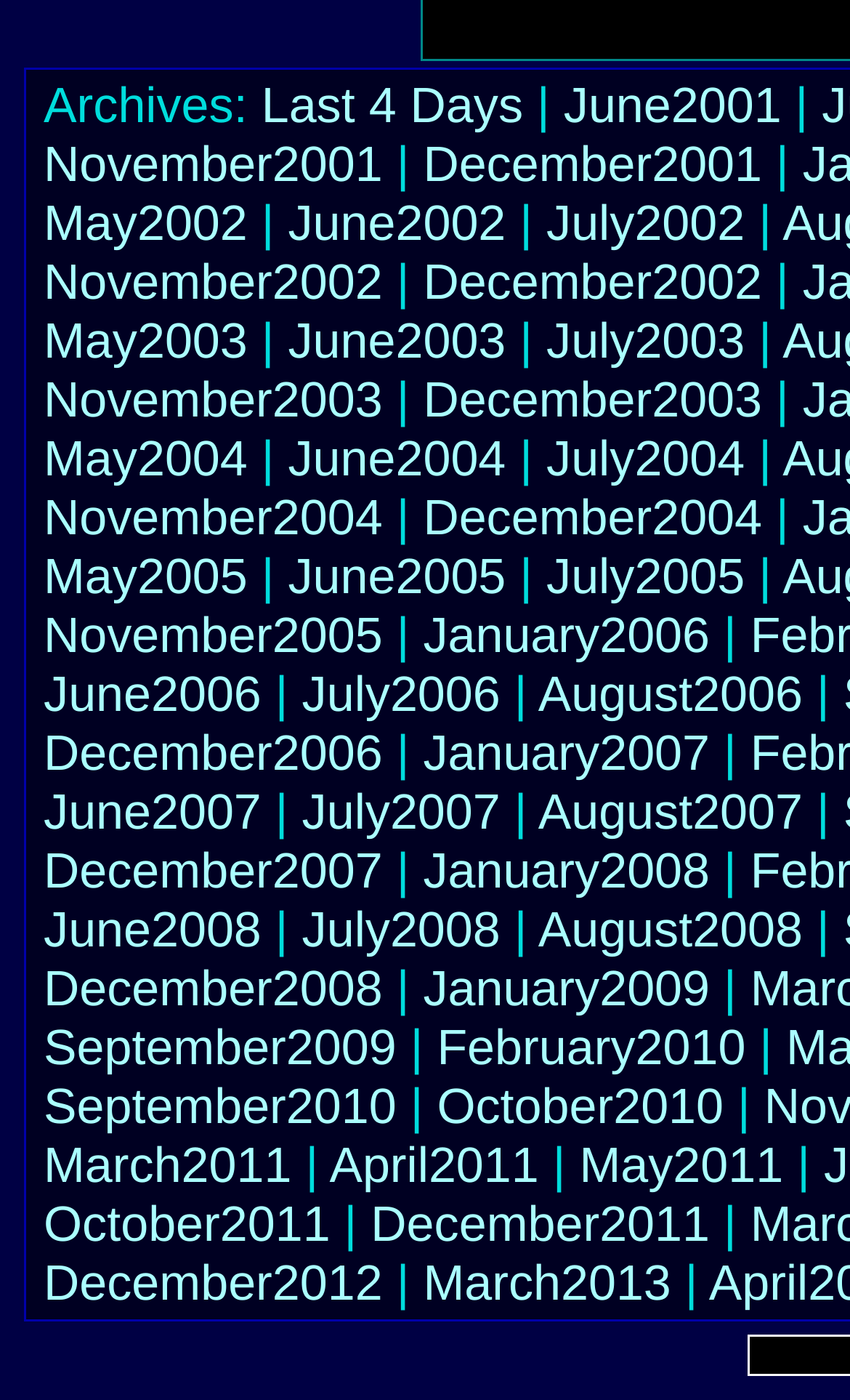Use the information in the screenshot to answer the question comprehensively: Are there any archives available for 2009?

To find out if there are any archives available for 2009, I looked at the list of links on the webpage and found a link that corresponds to 2009, which is 'September 2009'. This indicates that there is at least one archive available for 2009.